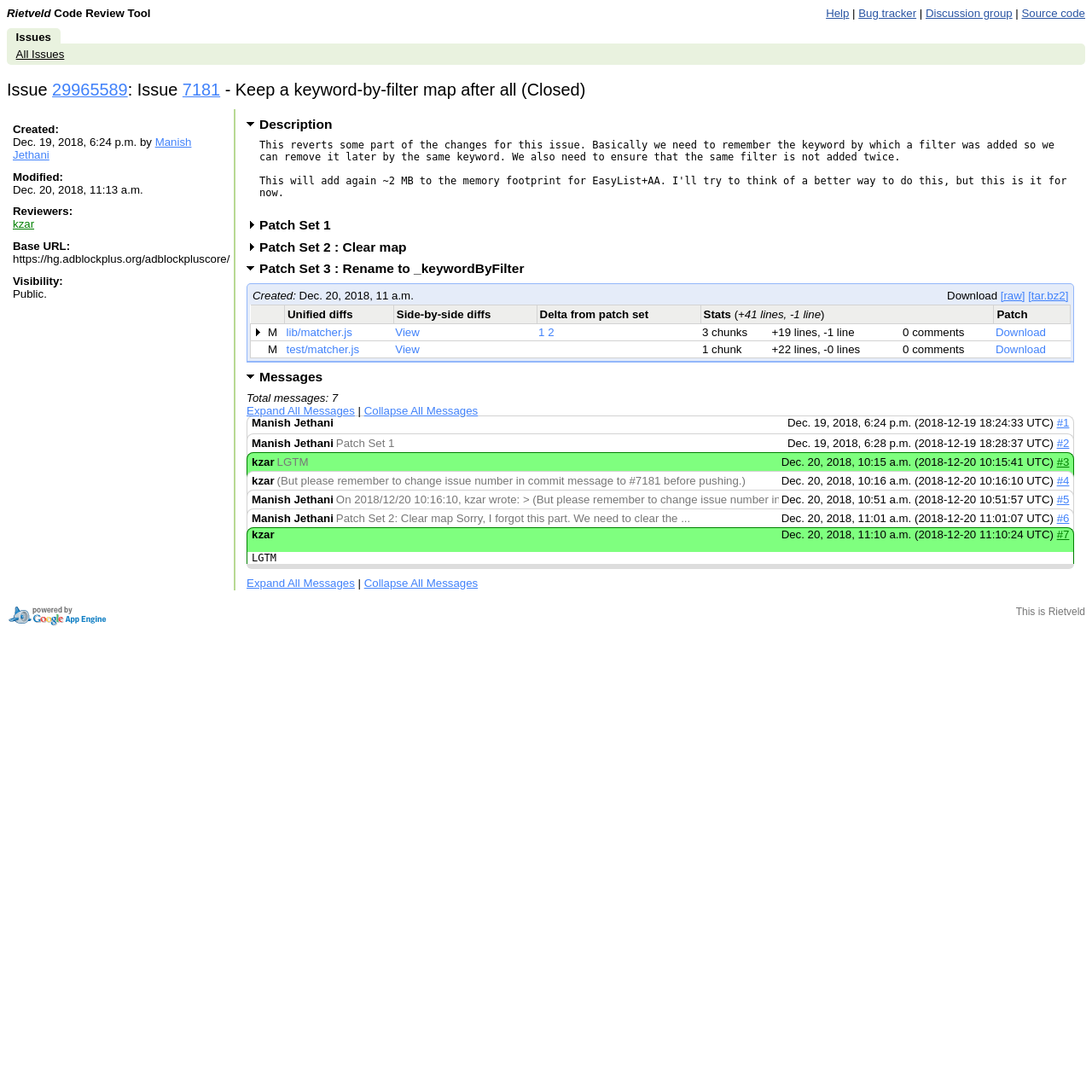Who is the creator of the issue?
Give a one-word or short-phrase answer derived from the screenshot.

Manish Jethani